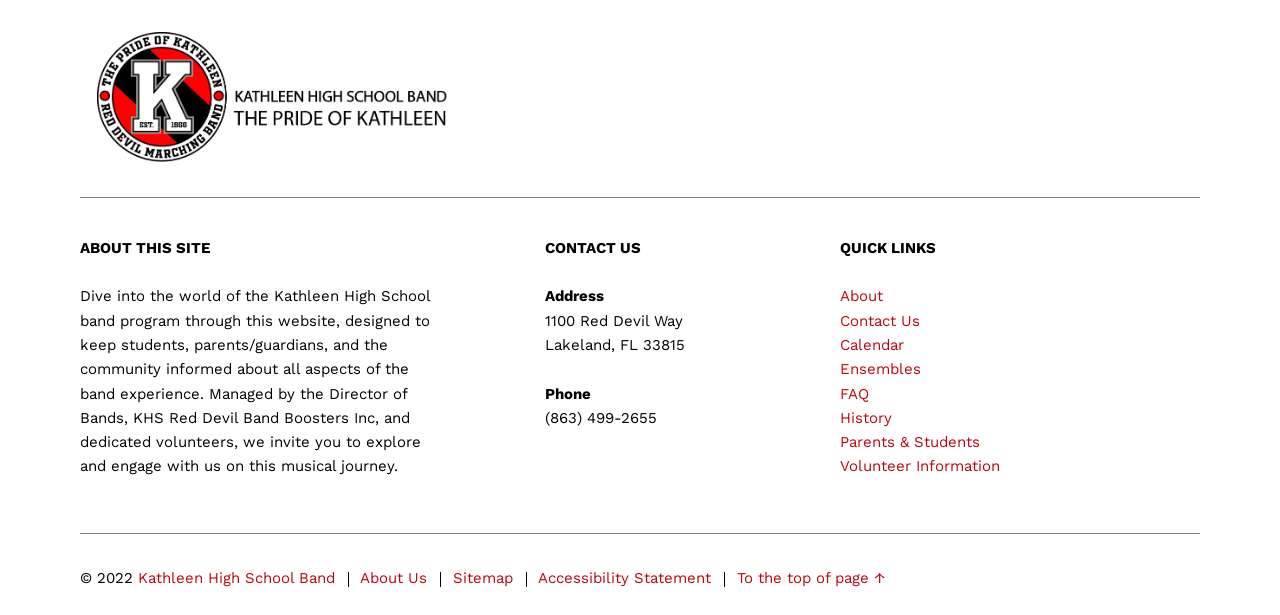Please identify the bounding box coordinates of the area I need to click to accomplish the following instruction: "Go to the top of page".

[0.576, 0.925, 0.691, 0.954]